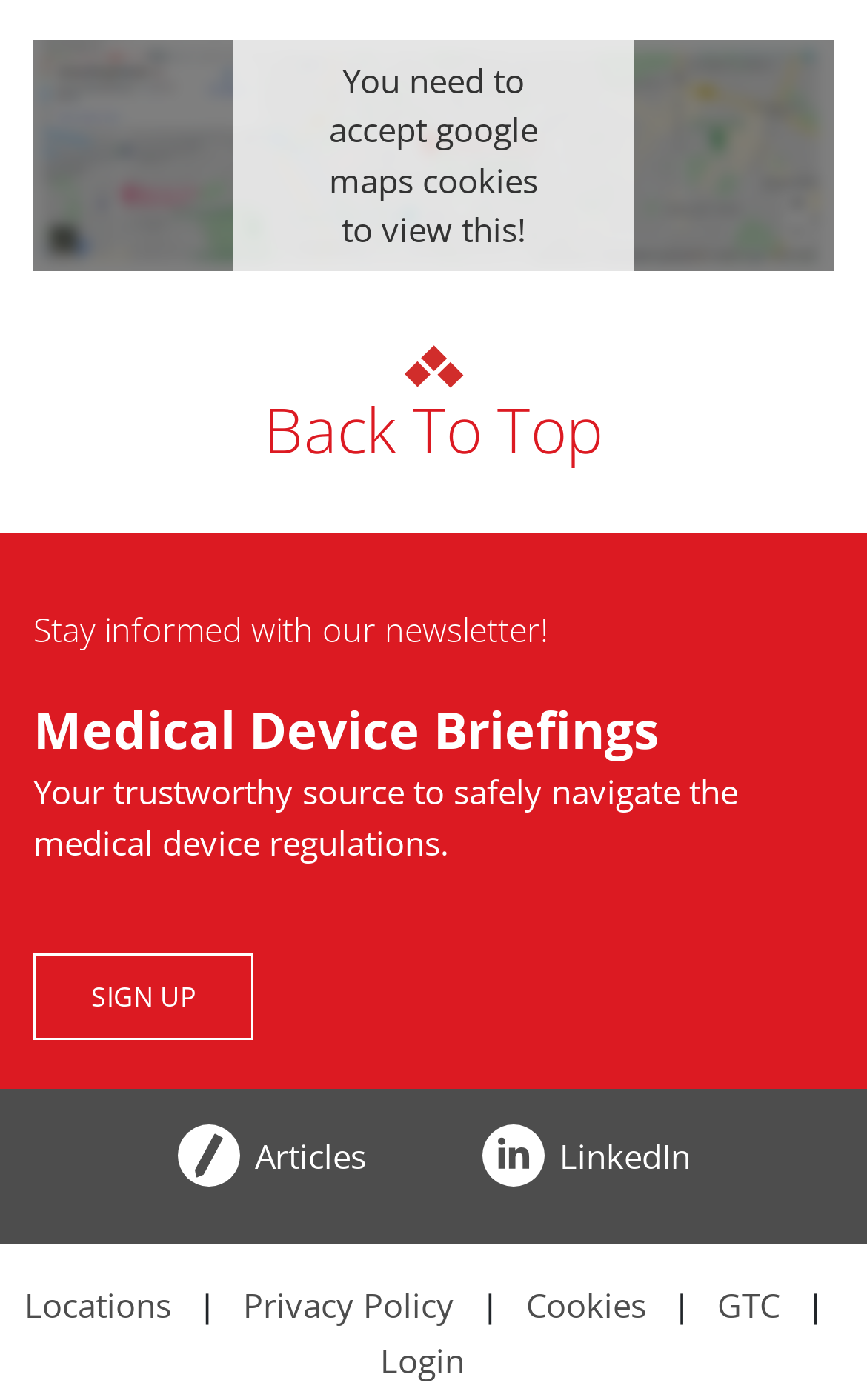What is the name of the trustworthy source?
Give a detailed explanation using the information visible in the image.

The trustworthy source is mentioned in the text 'Your trustworthy source to safely navigate the medical device regulations.' which is located below the 'Stay informed with our newsletter!' text. The name of this source is 'Medical Device Briefings'.